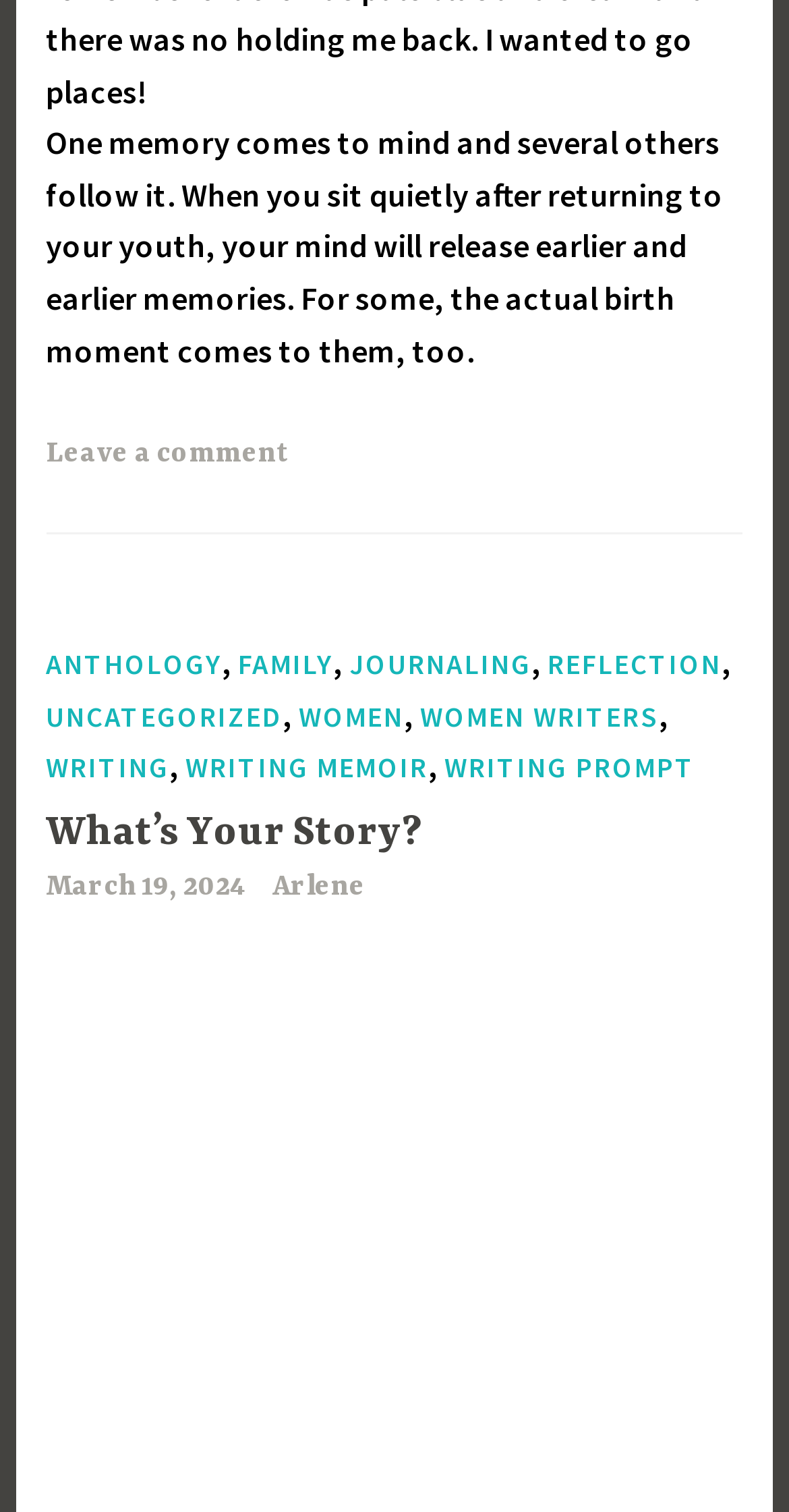What is the purpose of the 'Leave a comment' link?
Please provide a single word or phrase in response based on the screenshot.

To allow readers to comment on the article